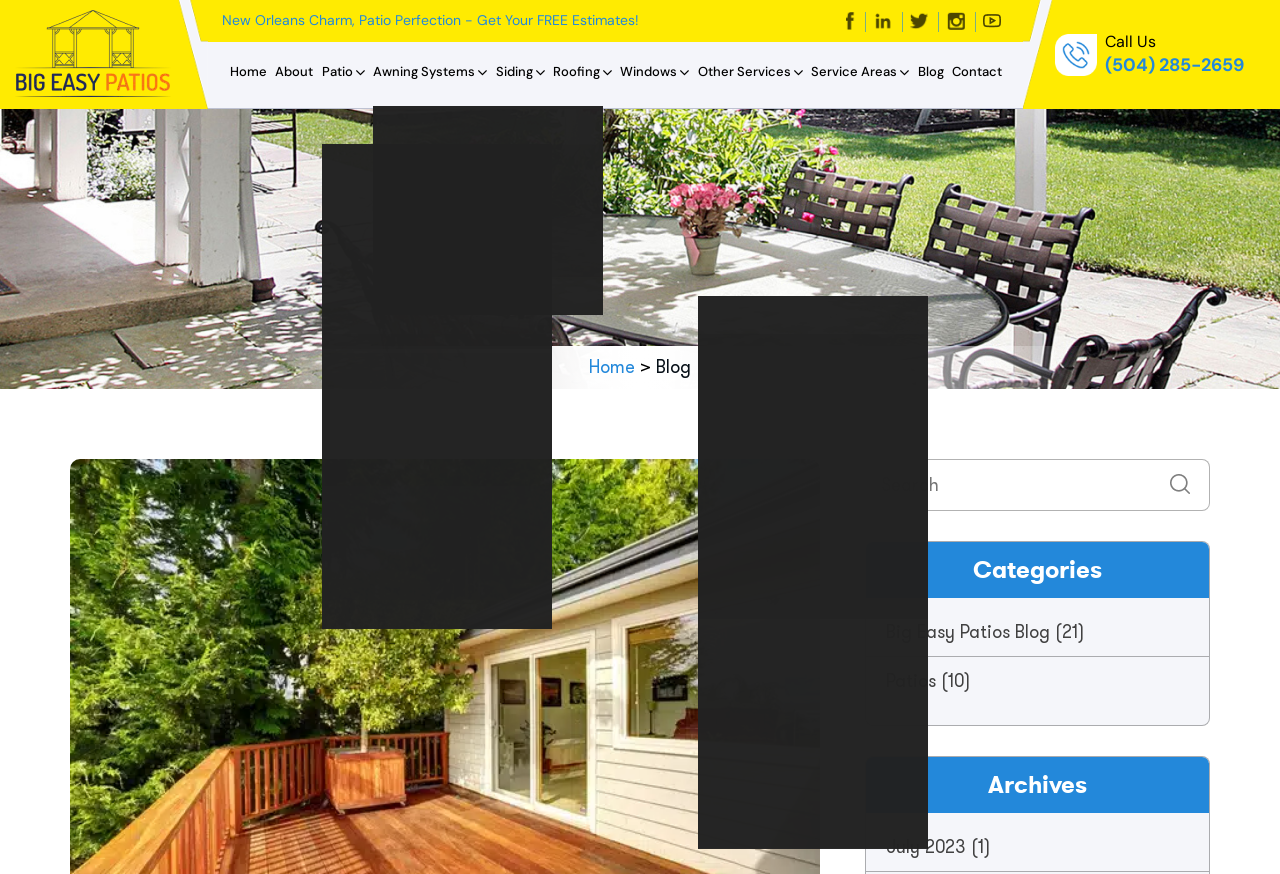What is the latest archive month listed?
Using the image as a reference, answer the question with a short word or phrase.

July 2023